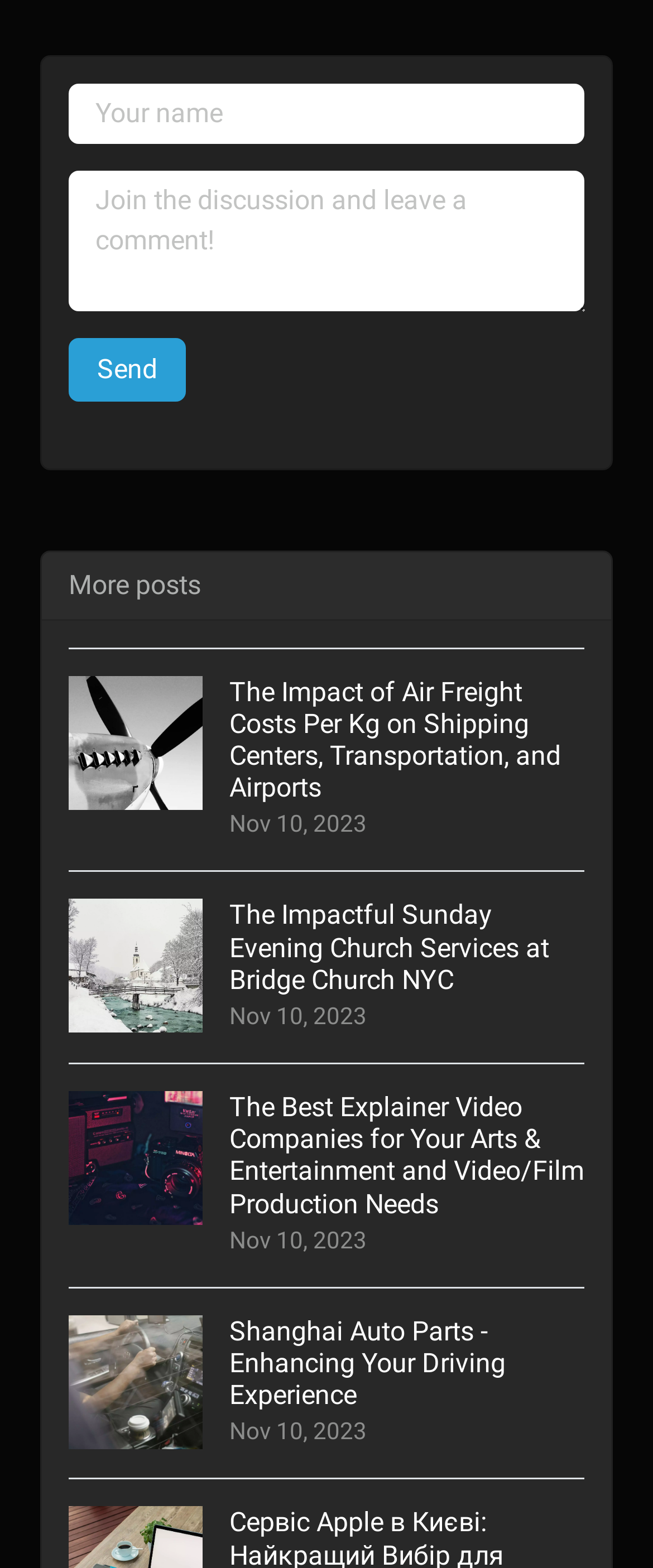For the element described, predict the bounding box coordinates as (top-left x, top-left y, bottom-right x, bottom-right y). All values should be between 0 and 1. Element description: value="Send"

[0.105, 0.215, 0.285, 0.256]